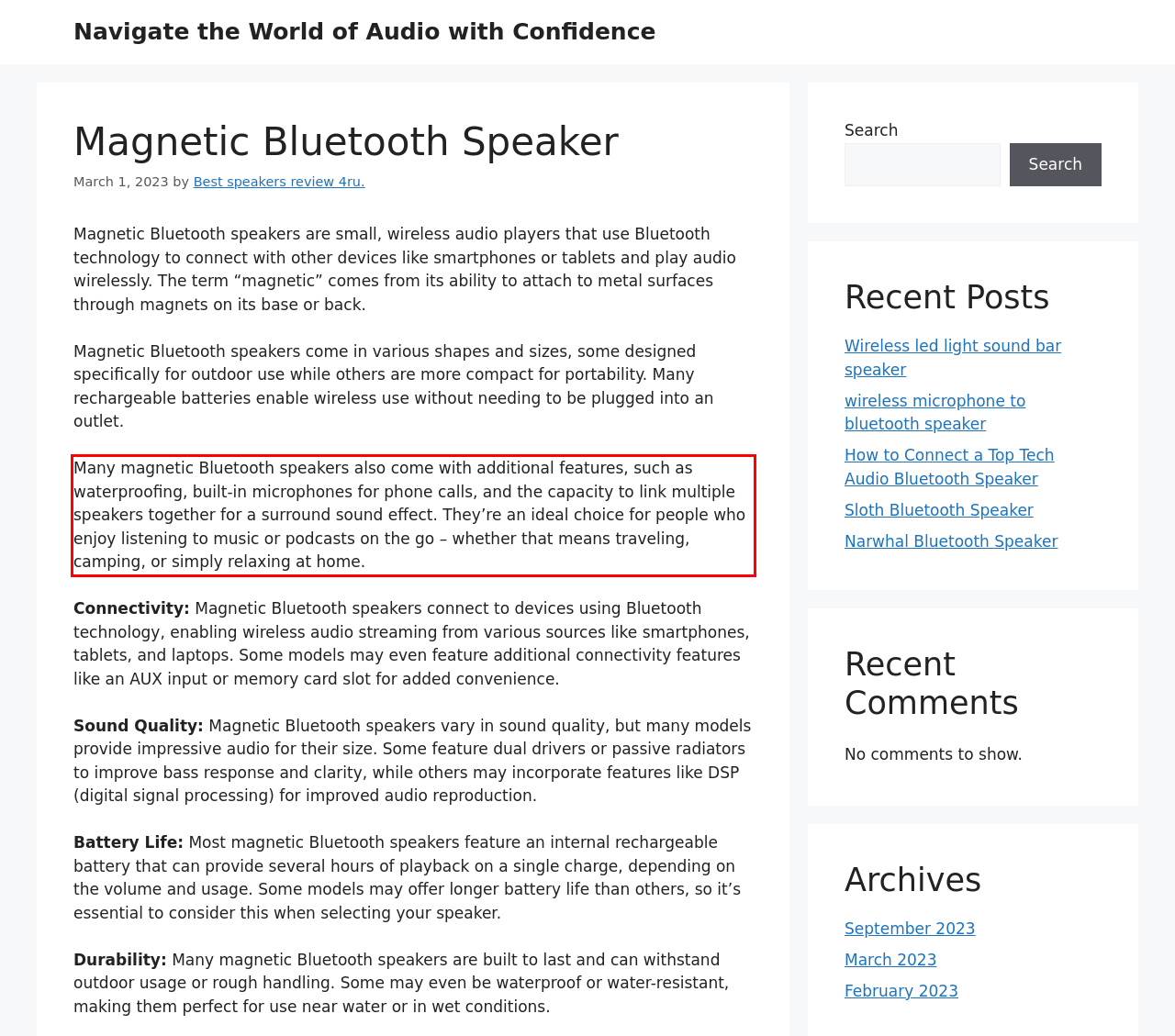You are provided with a screenshot of a webpage containing a red bounding box. Please extract the text enclosed by this red bounding box.

Many magnetic Bluetooth speakers also come with additional features, such as waterproofing, built-in microphones for phone calls, and the capacity to link multiple speakers together for a surround sound effect. They’re an ideal choice for people who enjoy listening to music or podcasts on the go – whether that means traveling, camping, or simply relaxing at home.